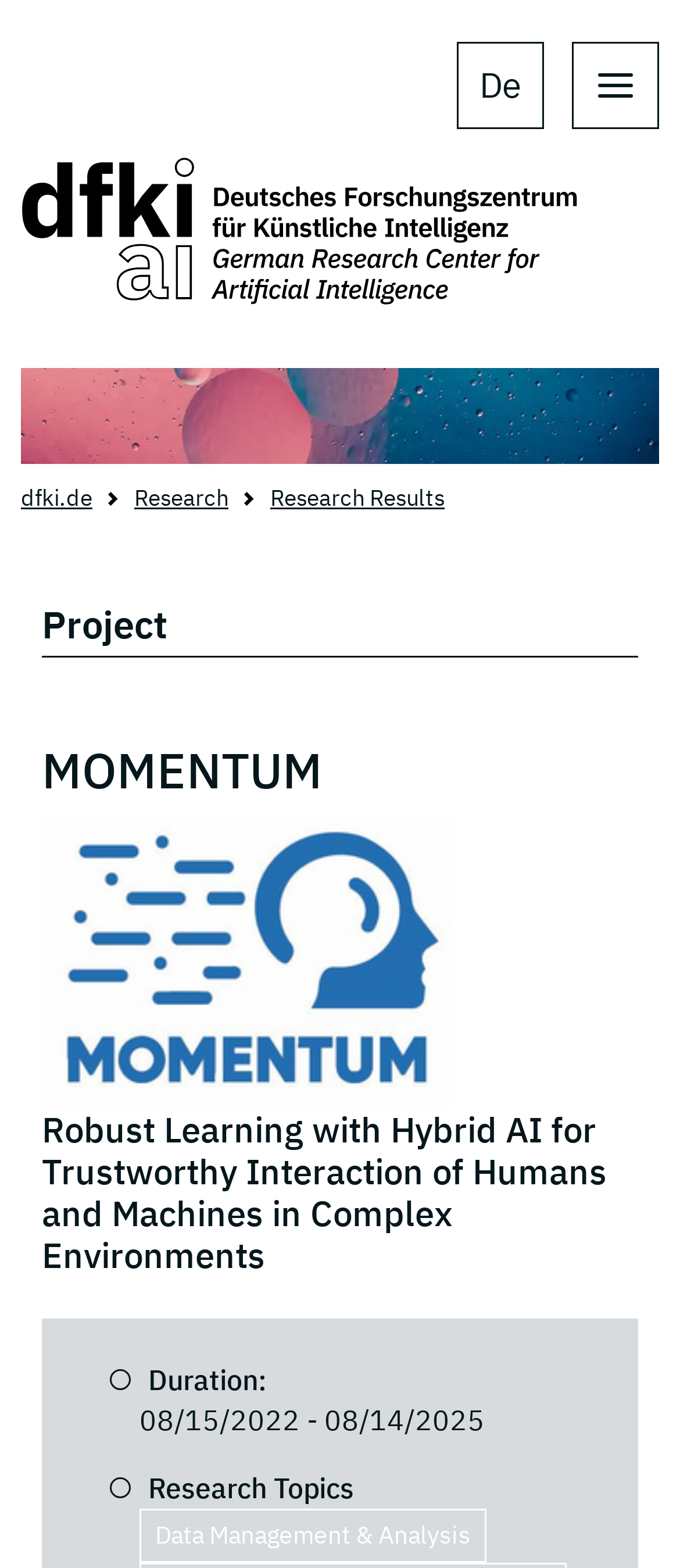What is the text above the image?
Using the visual information, reply with a single word or short phrase.

Project